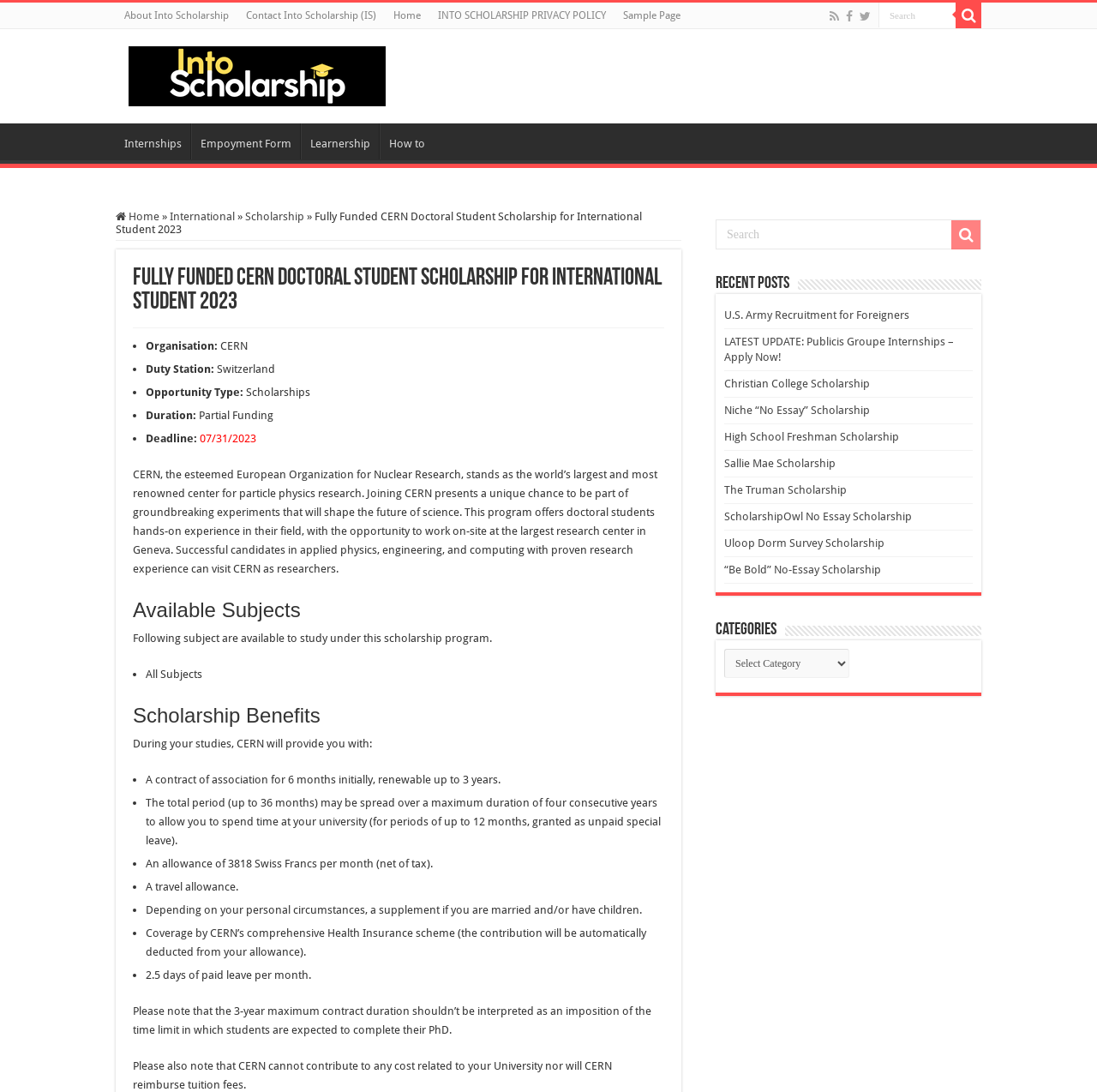Please determine the bounding box coordinates of the section I need to click to accomplish this instruction: "Visit the IntoScholarship homepage".

[0.351, 0.002, 0.391, 0.026]